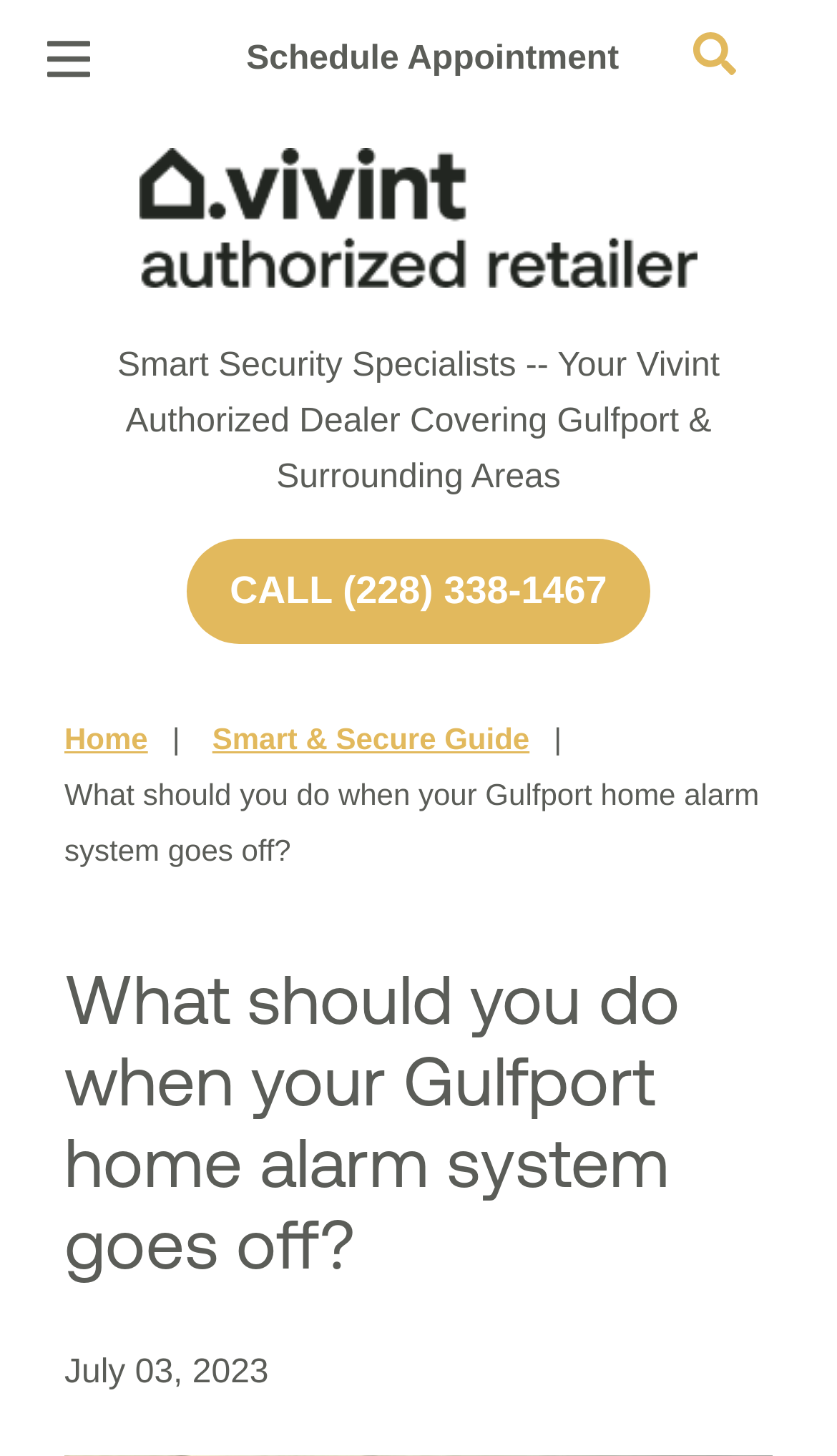Using the given description, provide the bounding box coordinates formatted as (top-left x, top-left y, bottom-right x, bottom-right y), with all values being floating point numbers between 0 and 1. Description: aria-label="Open Menu"

[0.055, 0.023, 0.107, 0.057]